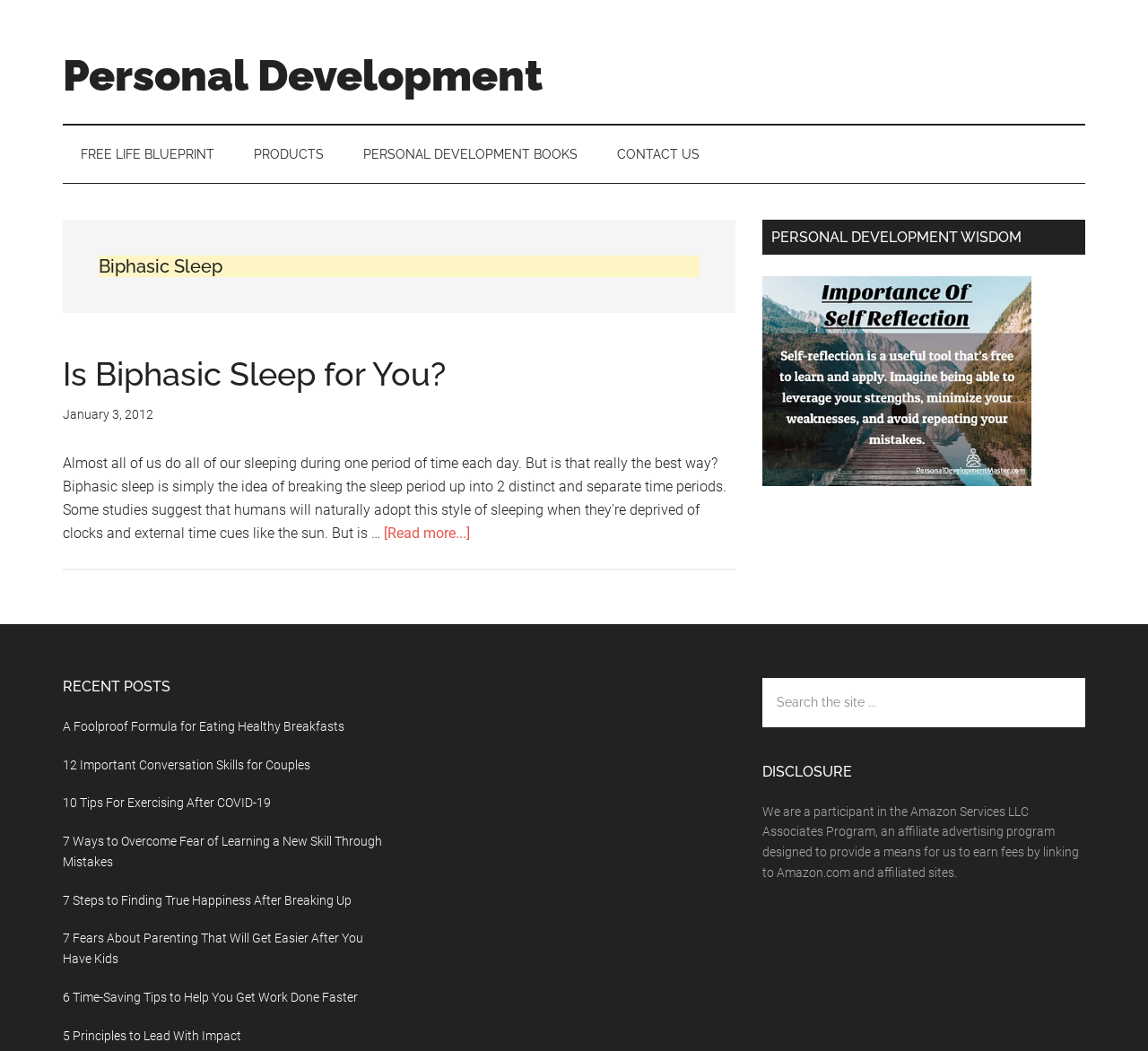Locate the bounding box coordinates of the segment that needs to be clicked to meet this instruction: "View 'A Foolproof Formula for Eating Healthy Breakfasts'".

[0.055, 0.684, 0.3, 0.698]